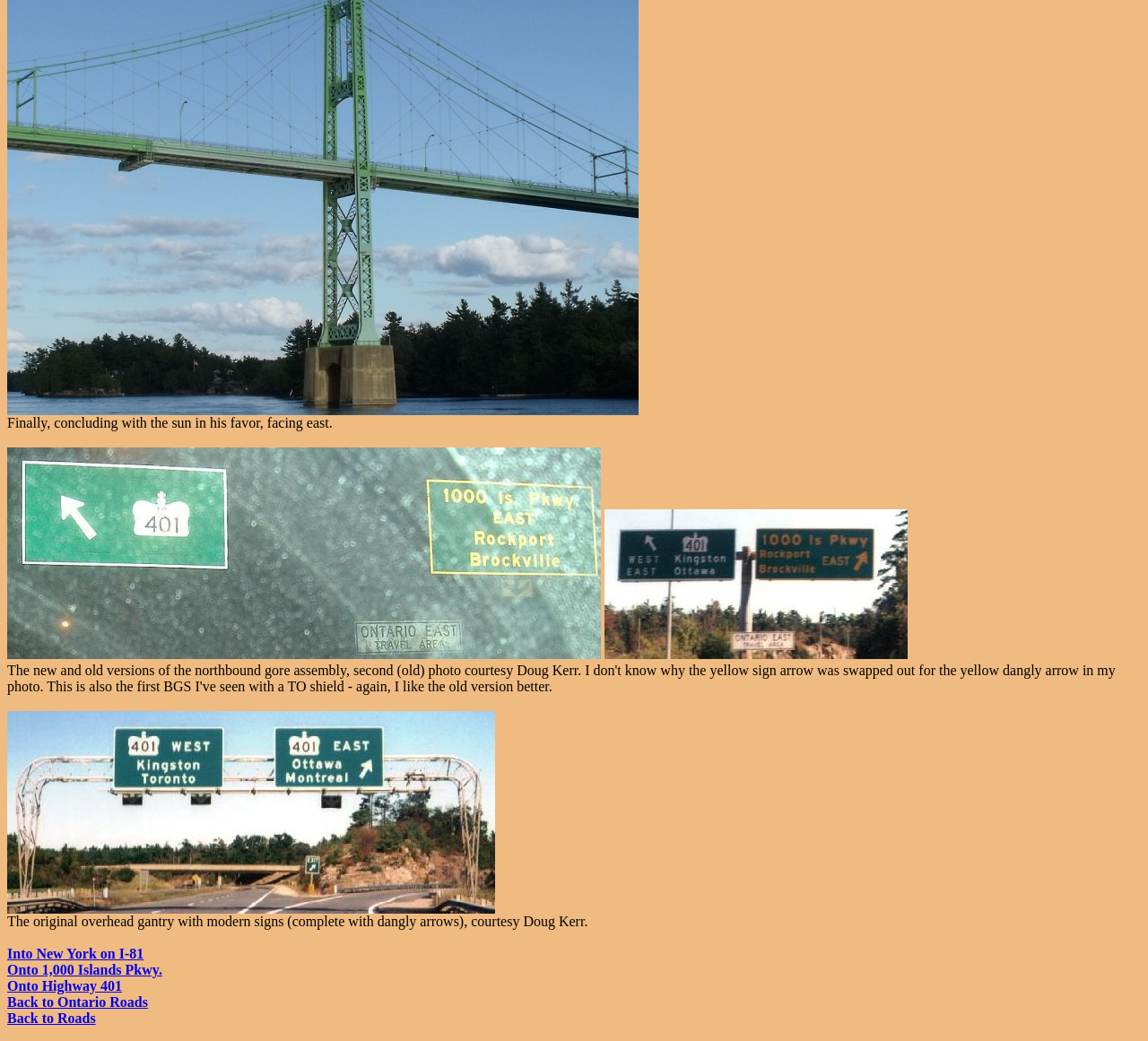Can you give a detailed response to the following question using the information from the image? How many links are on the webpage?

There are five link elements on the webpage, located at the bottom, with bounding box coordinates [0.006, 0.909, 0.125, 0.923], [0.006, 0.924, 0.141, 0.939], [0.006, 0.94, 0.106, 0.954], [0.006, 0.955, 0.129, 0.97], and [0.006, 0.971, 0.083, 0.985].